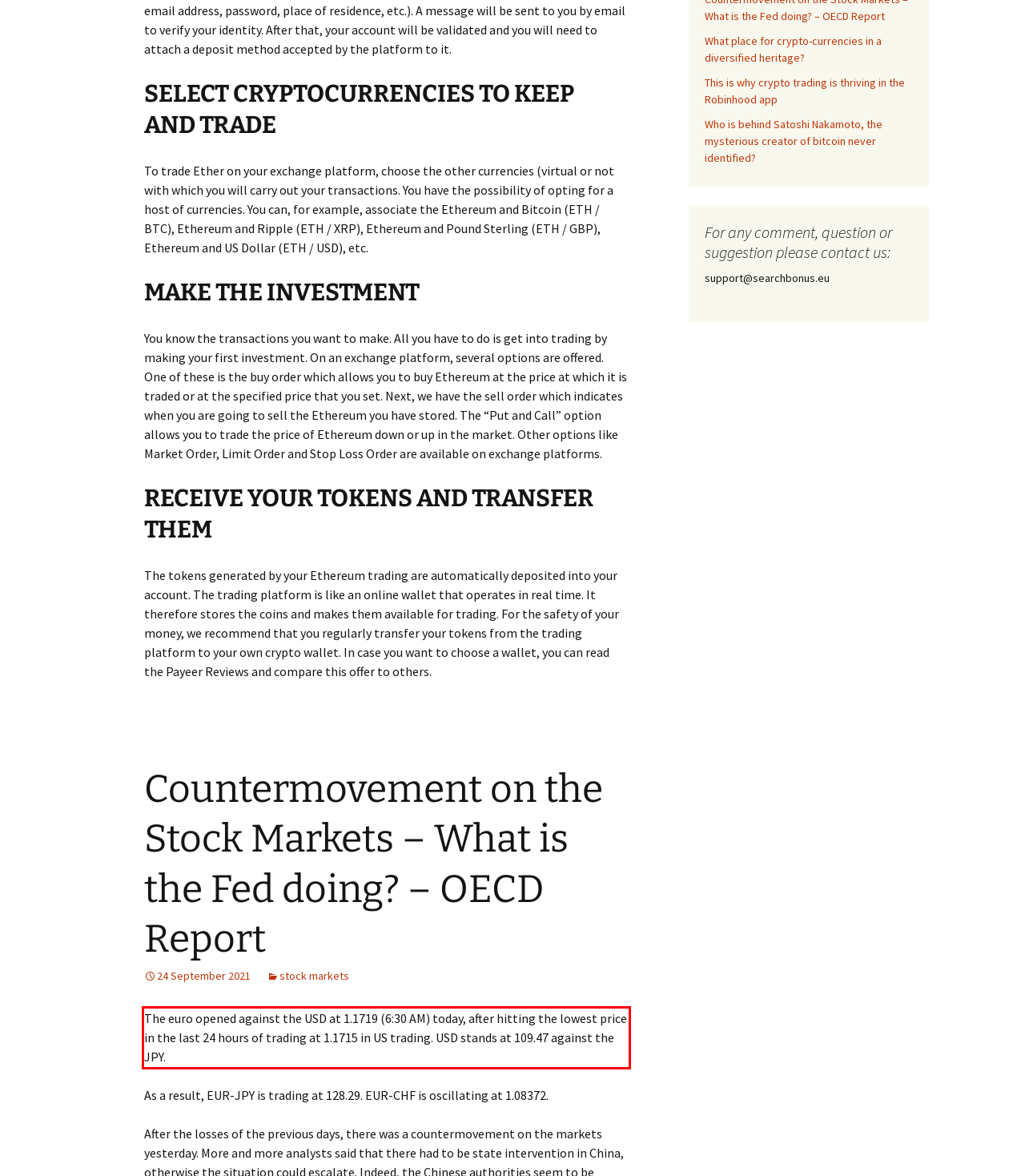Using the provided screenshot of a webpage, recognize the text inside the red rectangle bounding box by performing OCR.

The euro opened against the USD at 1.1719 (6:30 AM) today, after hitting the lowest price in the last 24 hours of trading at 1.1715 in US trading. USD stands at 109.47 against the JPY.